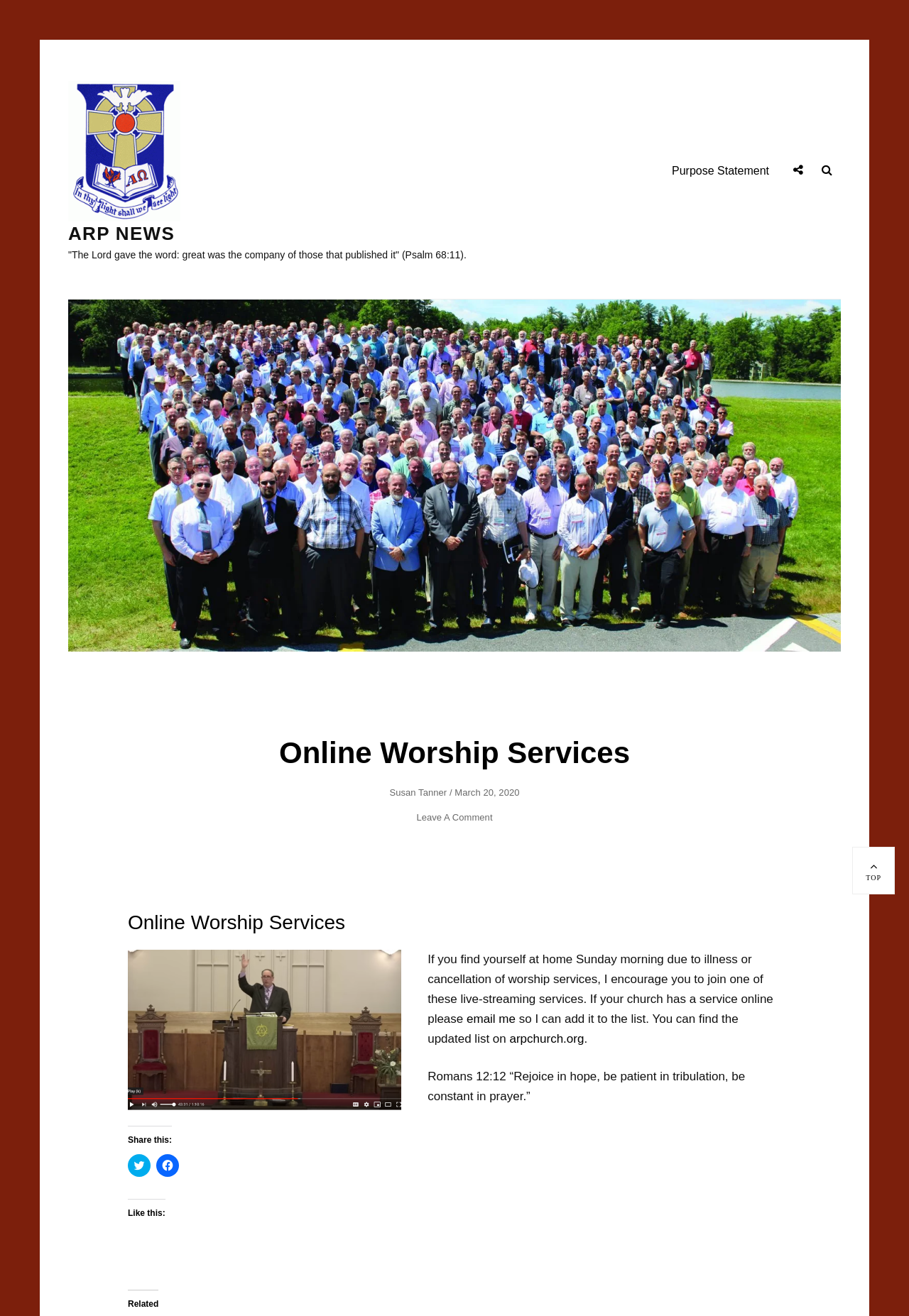Bounding box coordinates are specified in the format (top-left x, top-left y, bottom-right x, bottom-right y). All values are floating point numbers bounded between 0 and 1. Please provide the bounding box coordinate of the region this sentence describes: link alternatif qqmobil

None